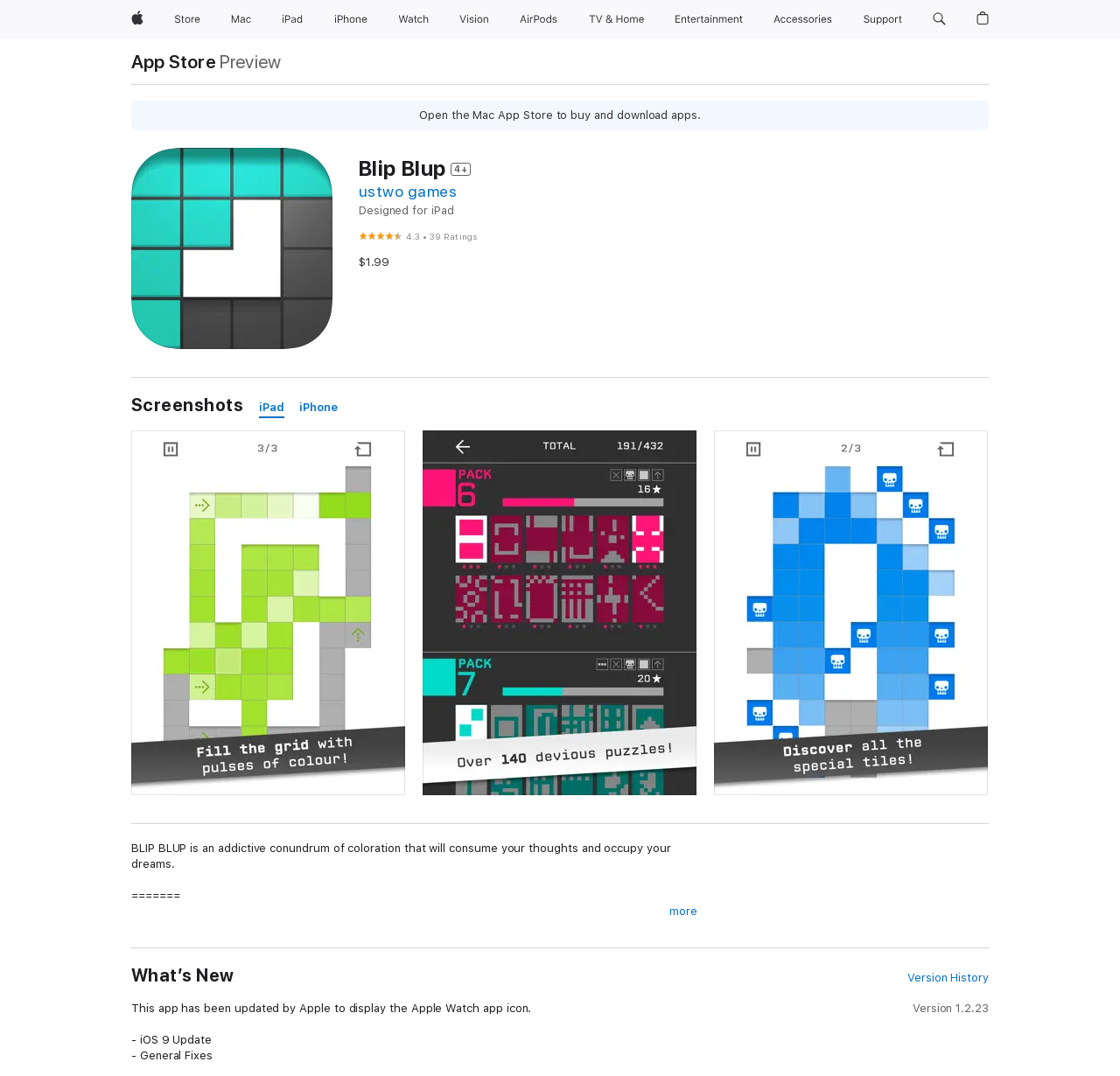What is the price of the game Blip Blup?
Please provide a full and detailed response to the question.

The webpage has a static text '$1.99' which suggests that the price of the game Blip Blup is $1.99.